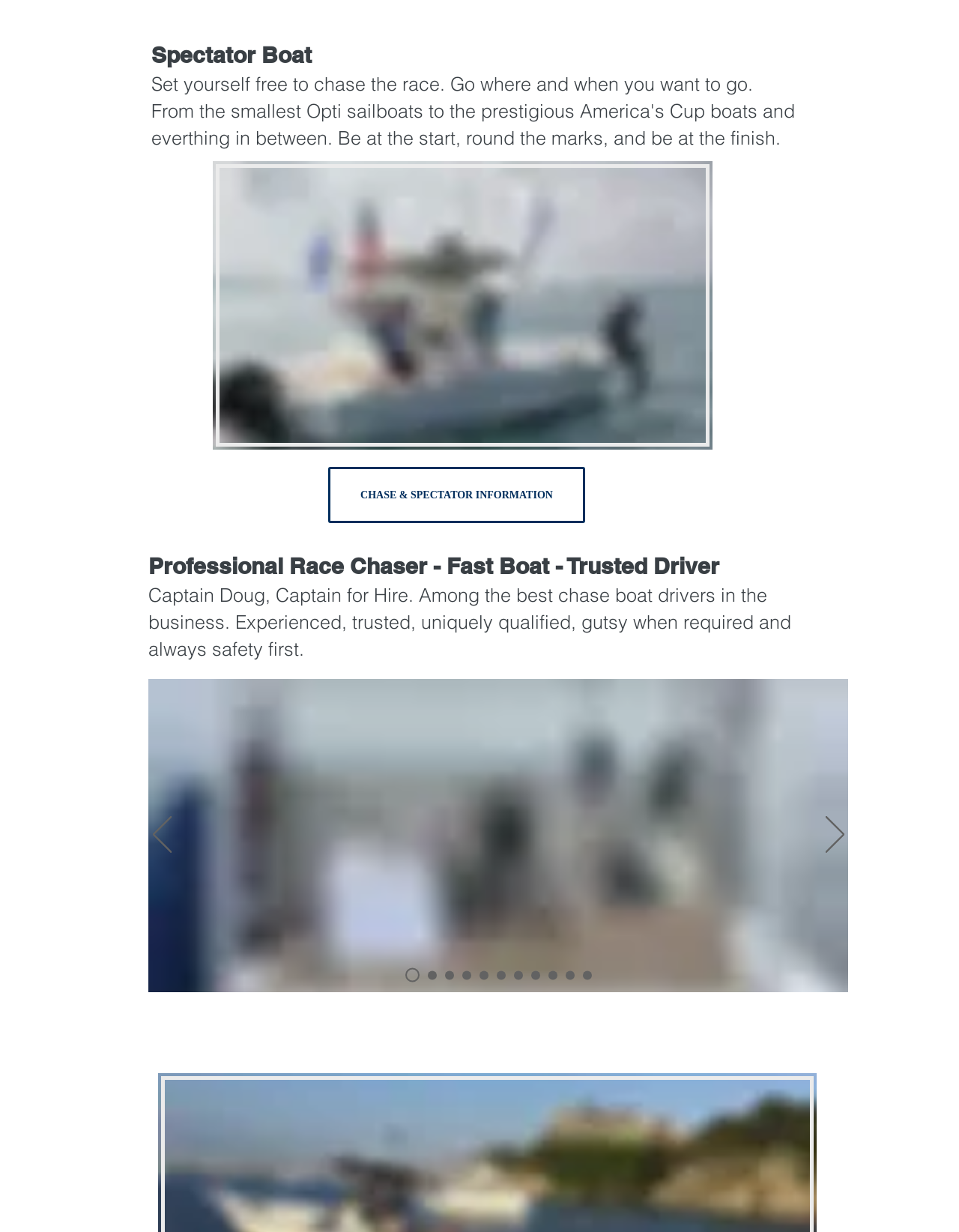Answer the question in one word or a short phrase:
What is the emphasis of Captain Doug's driving style?

Safety first